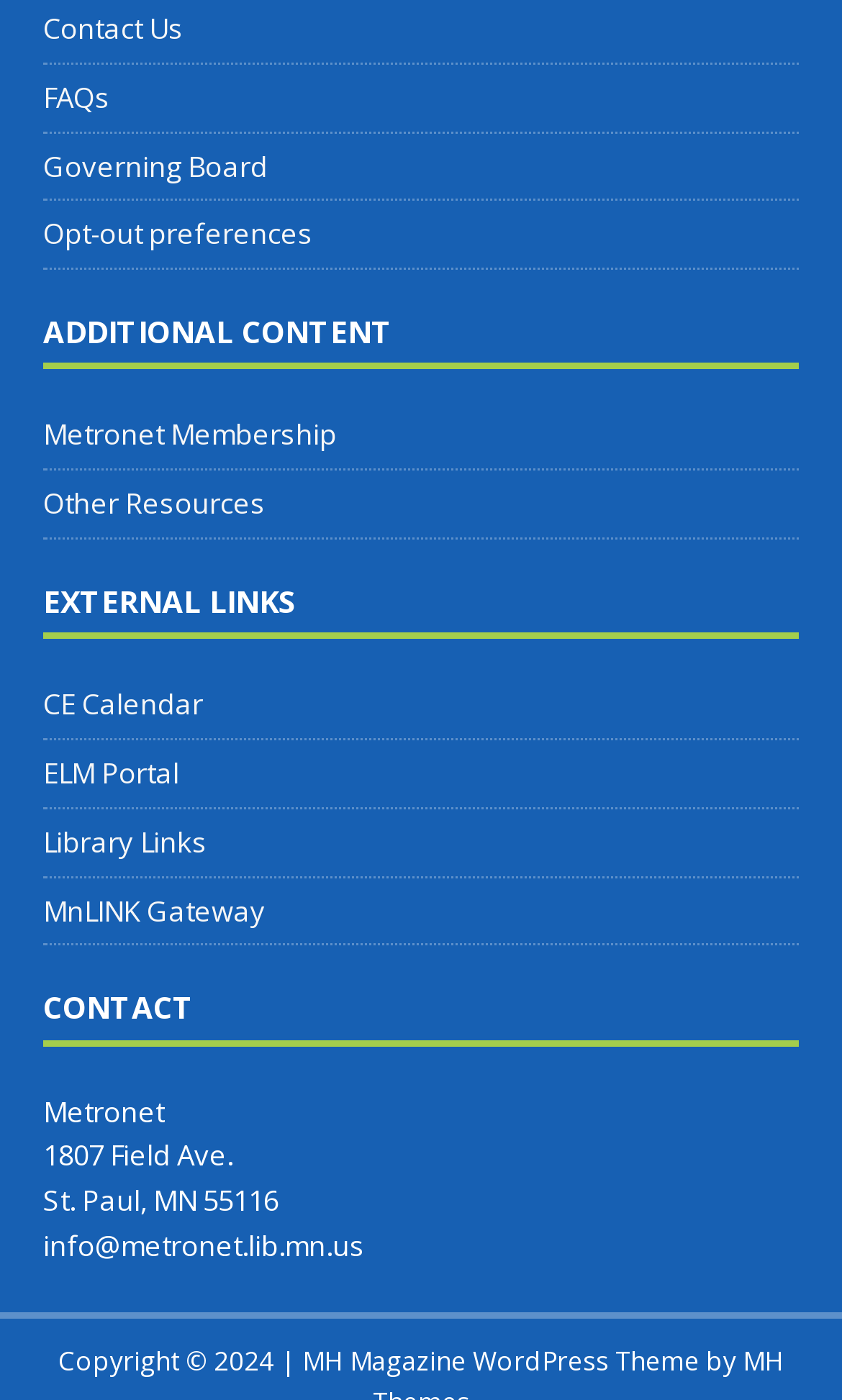What year is the copyright of the webpage?
Please answer the question with a detailed response using the information from the screenshot.

I found the copyright information at the bottom of the webpage, which is 'Copyright © 2024 | MH Magazine WordPress Theme by'. The year of the copyright is 2024.